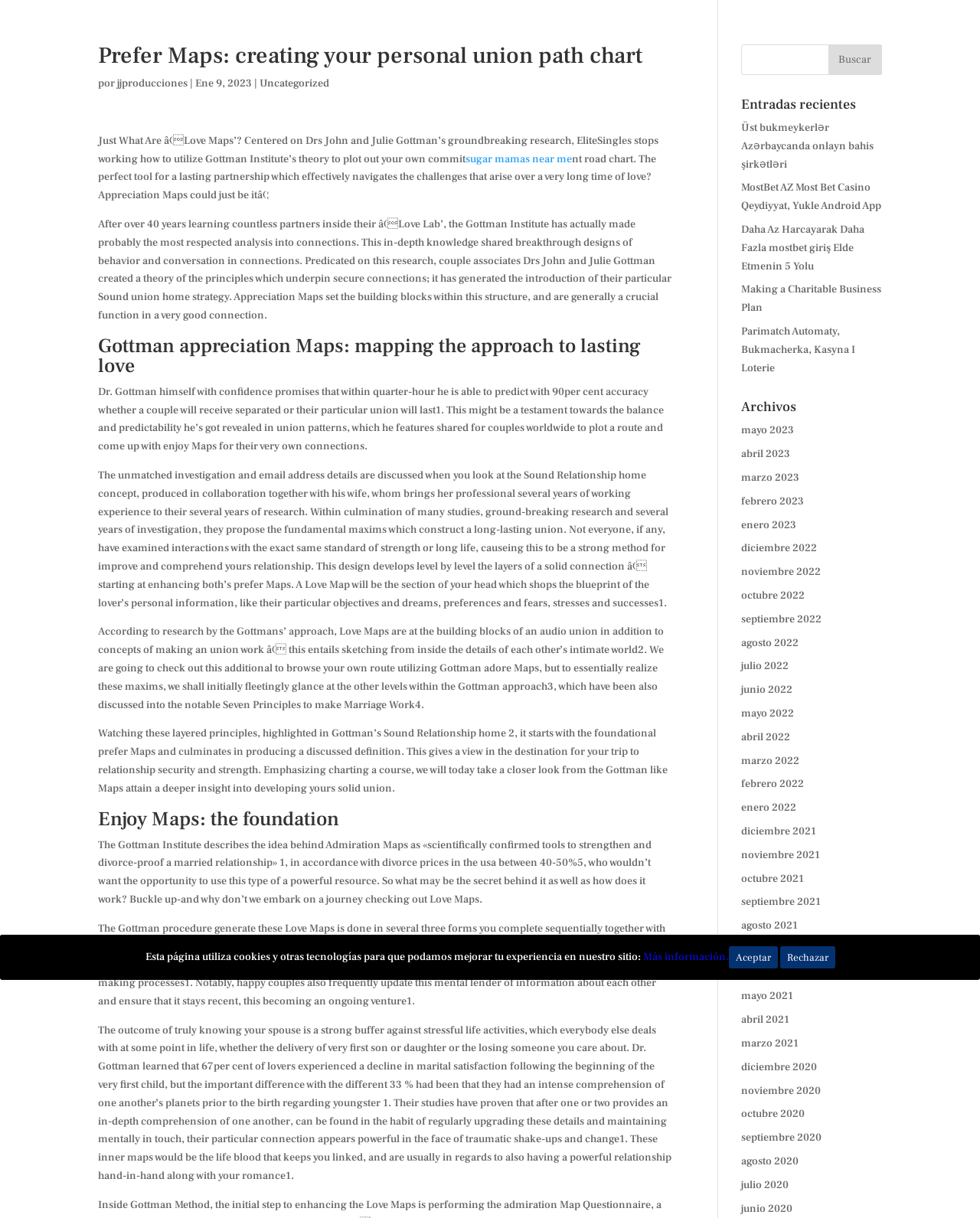Explain the features and main sections of the webpage comprehensively.

This webpage is about JJ Producciones, a production company specializing in wedding videos and cinematographic advertising. The page has a heading "Prefer Maps: creating your personal union path chart" and a subheading "por jjproducciones" at the top. Below this, there is a brief description of the company and a link to "Uncategorized" posts.

The main content of the page is divided into sections, each with a heading. The first section, "Gottman Love Maps: mapping the approach to lasting love", discusses the concept of Love Maps, a tool developed by the Gottman Institute to strengthen and divorce-proof marriages. The text explains how Love Maps work and their importance in building a strong relationship.

The next section, "Love Maps: the foundation", delves deeper into the concept of Love Maps, describing how they are created and updated, and their role in maintaining a strong connection between partners.

The page also features a search bar at the top right corner, with a button labeled "Buscar". Below this, there is a section titled "Entradas recientes" (Recent Entries) with links to various articles, including ones about online betting companies and charitable business plans.

On the right side of the page, there is a section titled "Archivos" (Archives) with links to monthly archives of posts from 2020 to 2023.

At the bottom of the page, there is a notice about the use of cookies and other technologies to improve the user experience, with links to more information and buttons to accept or reject the use of these technologies.